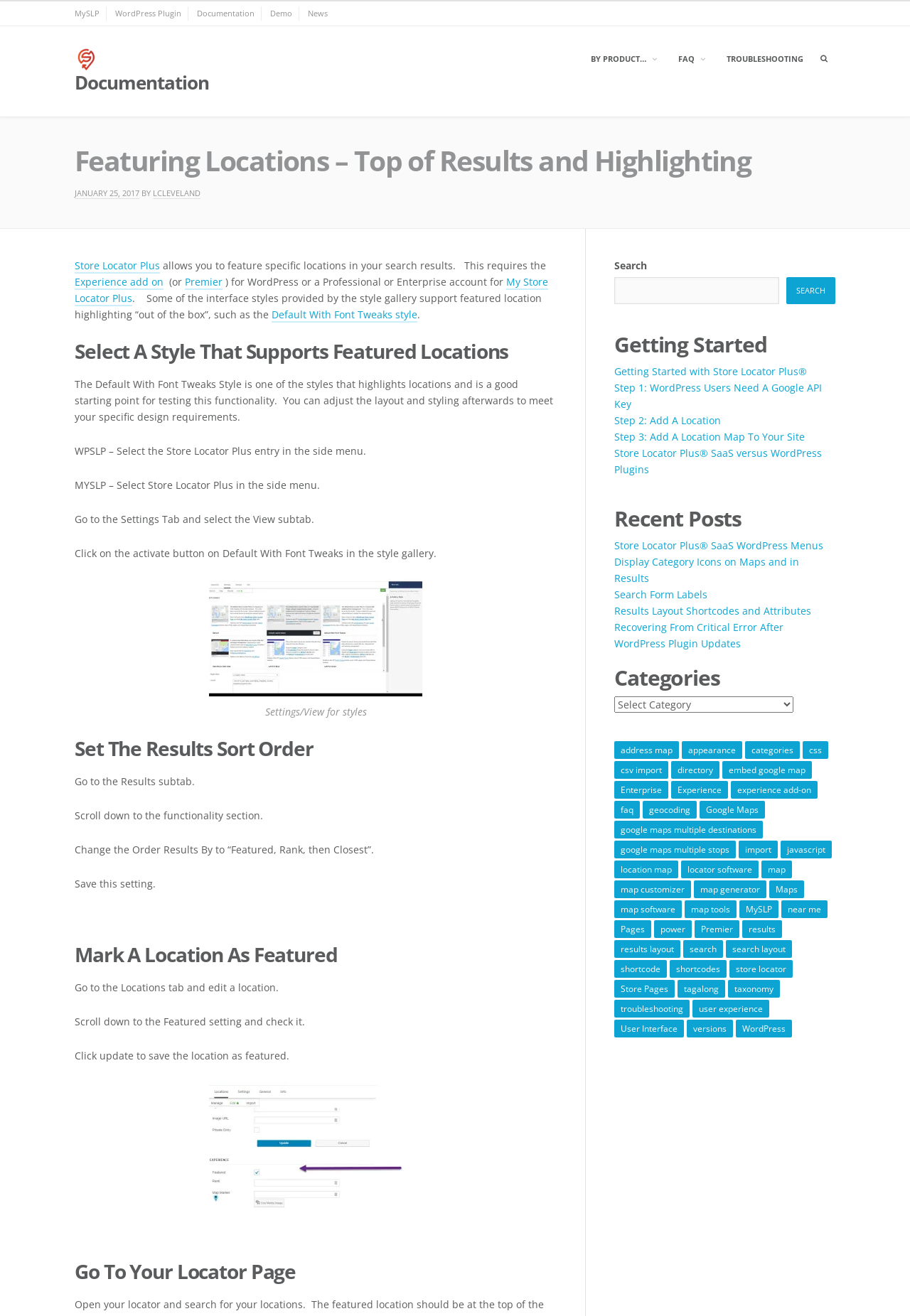What is the name of the style that supports featured location highlighting?
Based on the screenshot, provide your answer in one word or phrase.

Default With Font Tweaks